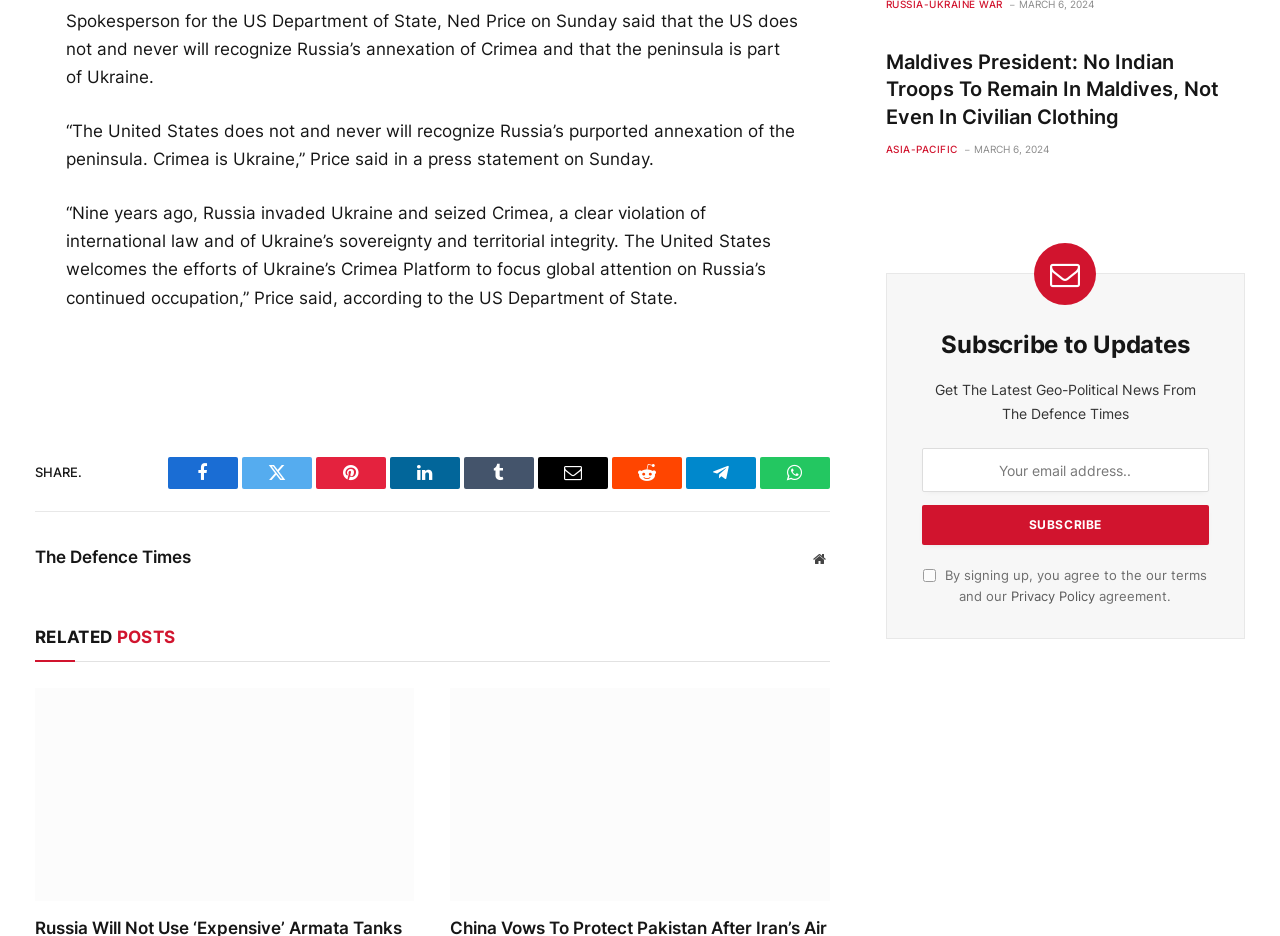Reply to the question with a single word or phrase:
What is the date of the article 'Maldives President: No Indian Troops To Remain In Maldives, Not Even In Civilian Clothing'?

MARCH 6, 2024